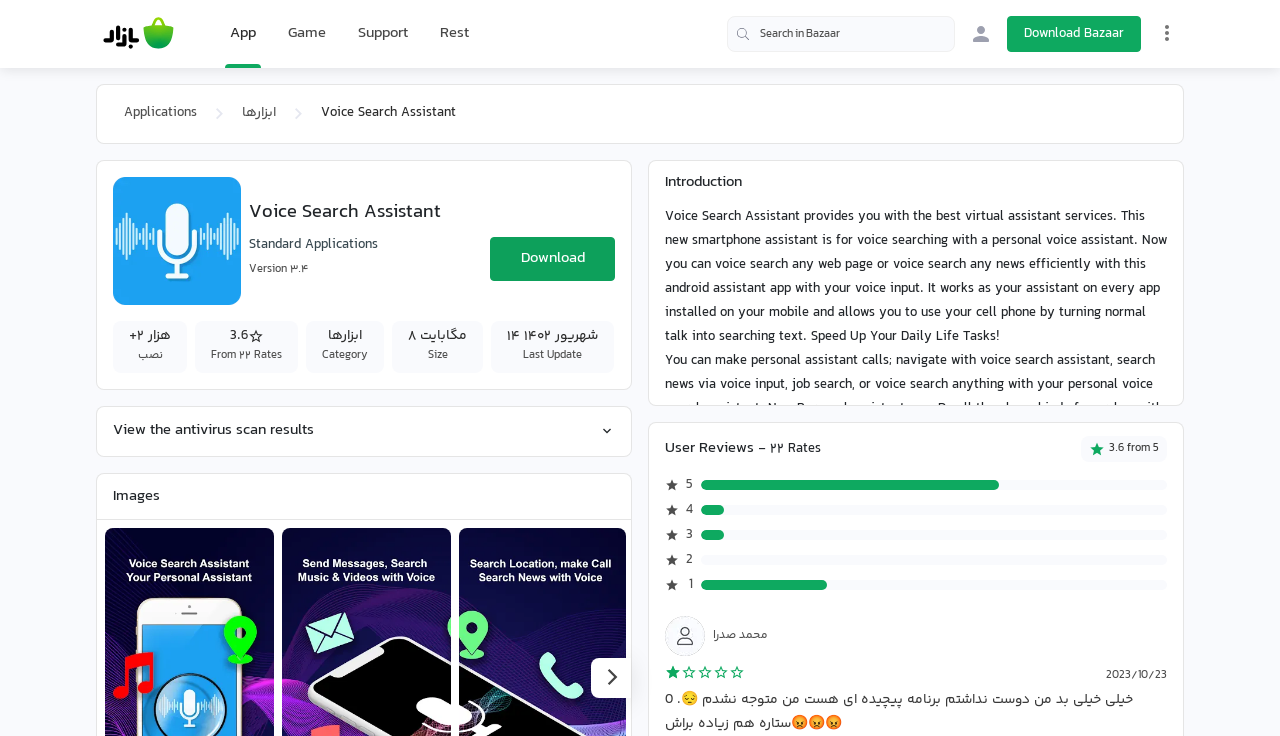Locate the bounding box coordinates of the clickable area to execute the instruction: "Download Bazaar". Provide the coordinates as four float numbers between 0 and 1, represented as [left, top, right, bottom].

[0.787, 0.022, 0.891, 0.071]